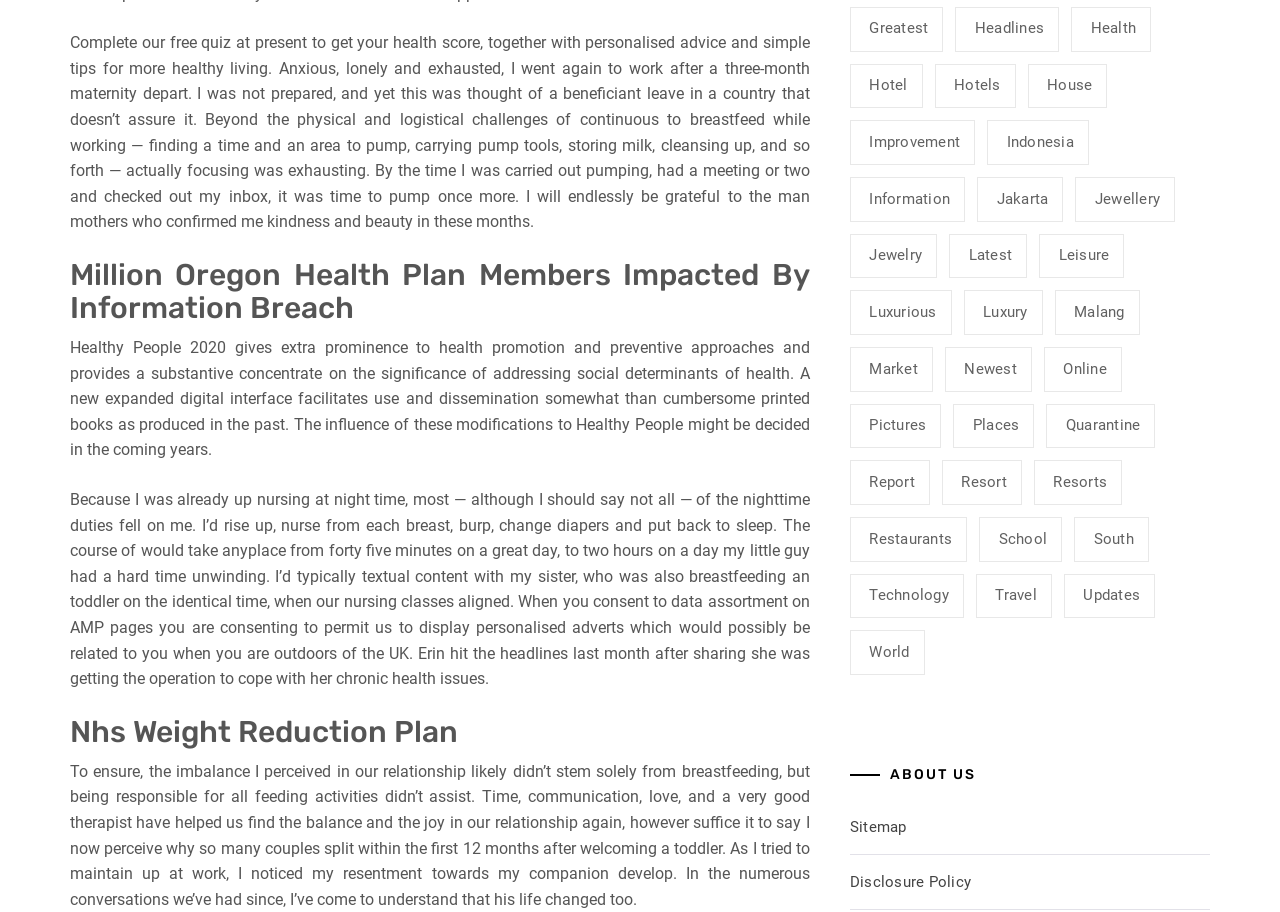Using a single word or phrase, answer the following question: 
What is the topic of the first heading?

Million Oregon Health Plan Members Impacted By Information Breach